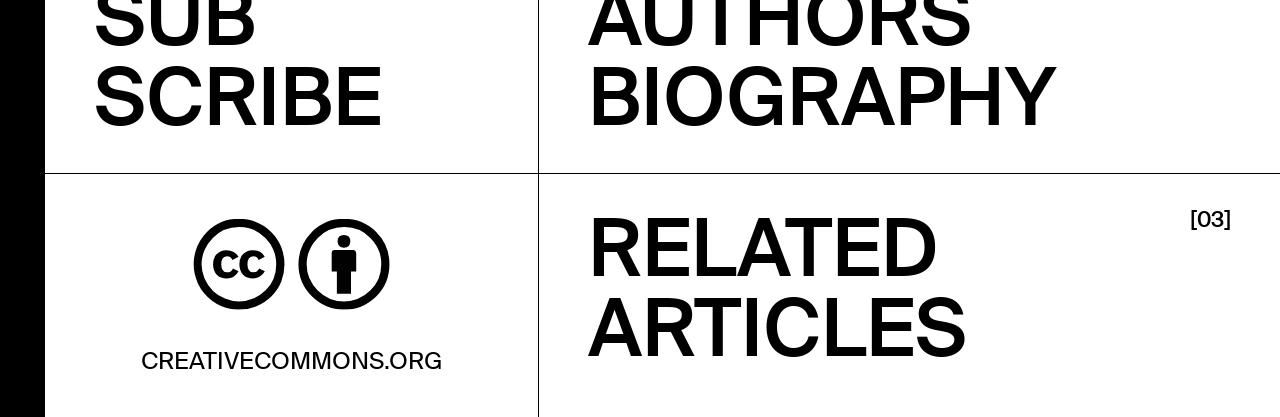Bounding box coordinates must be specified in the format (top-left x, top-left y, bottom-right x, bottom-right y). All values should be floating point numbers between 0 and 1. What are the bounding box coordinates of the UI element described as: Quick Facts

None